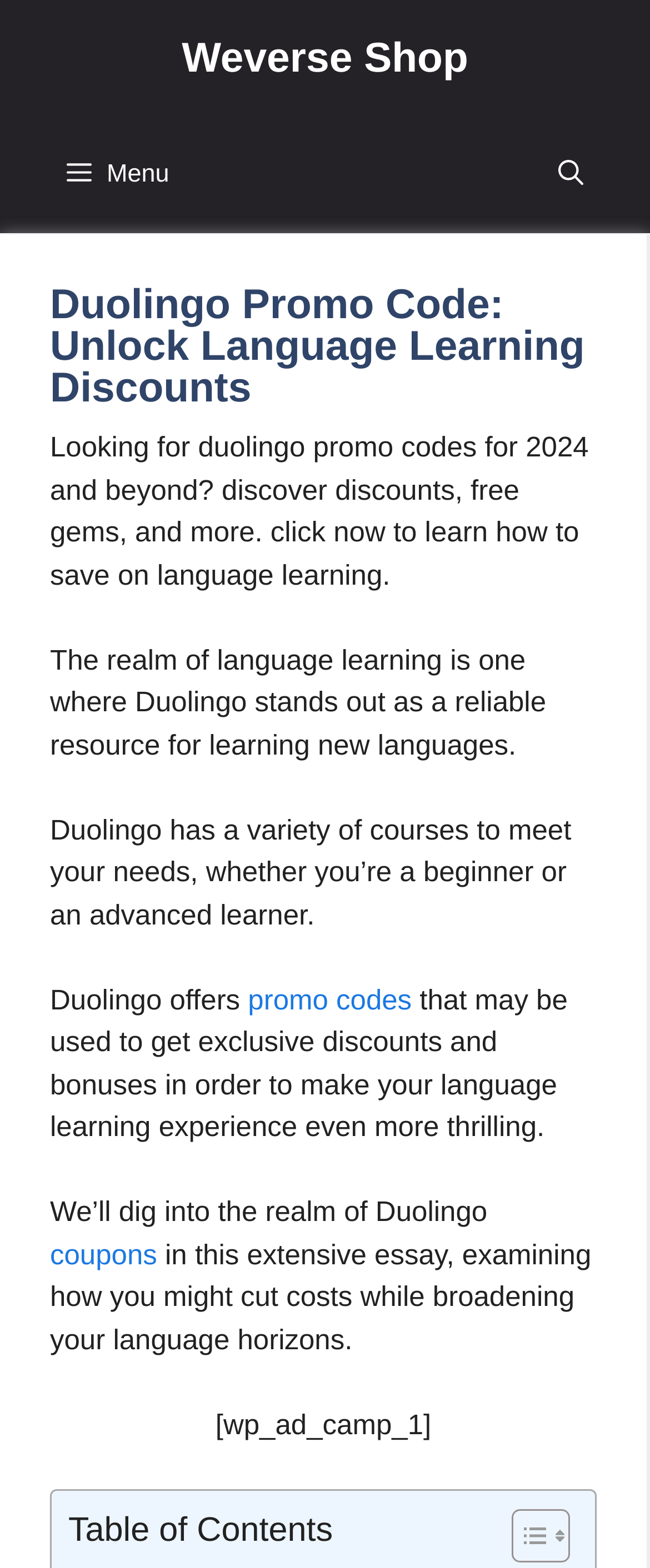Answer the following query concisely with a single word or phrase:
What is the purpose of the 'Menu' button?

To open navigation